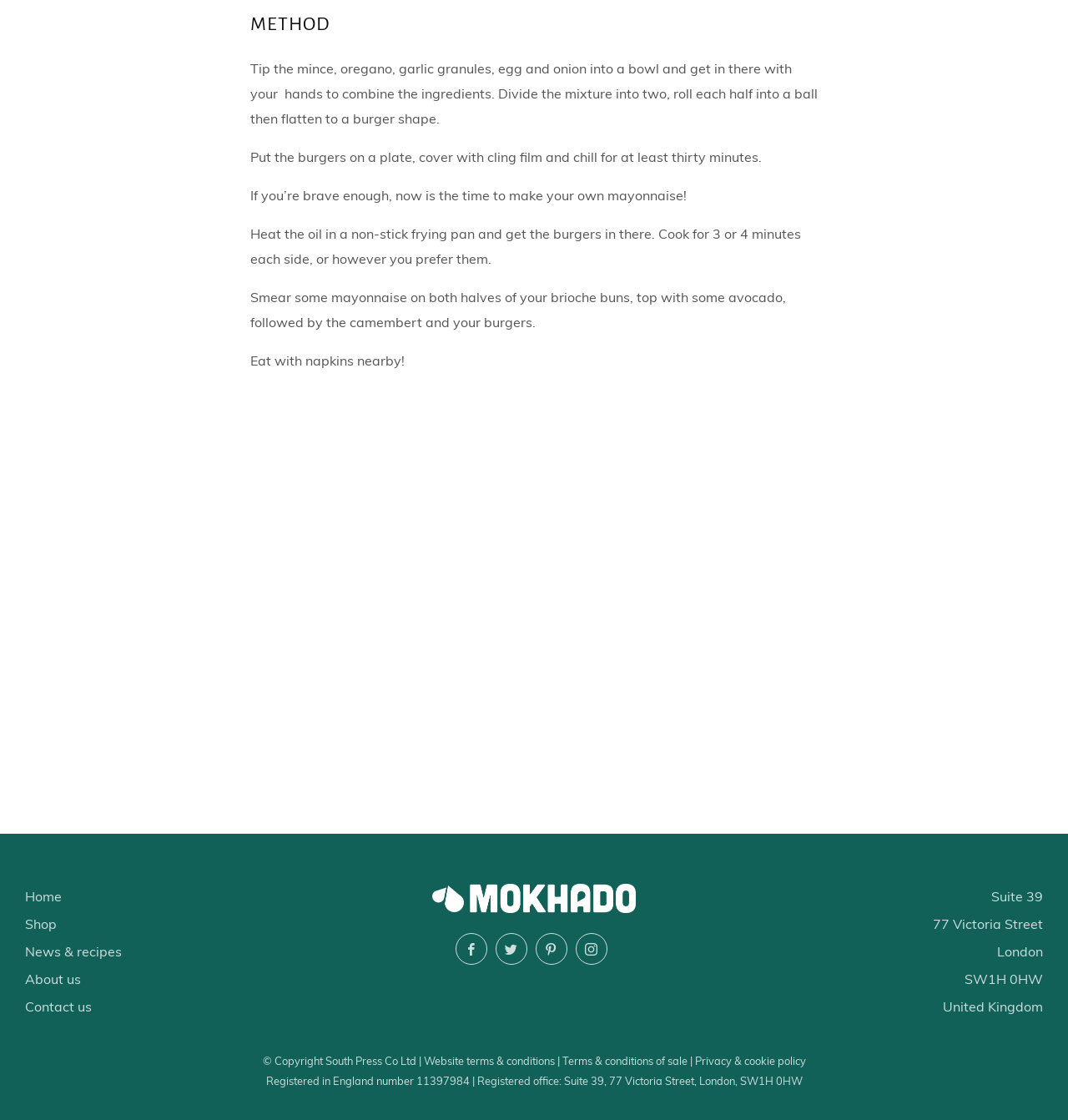Answer the following query concisely with a single word or phrase:
How many social media links are at the bottom of the webpage?

5